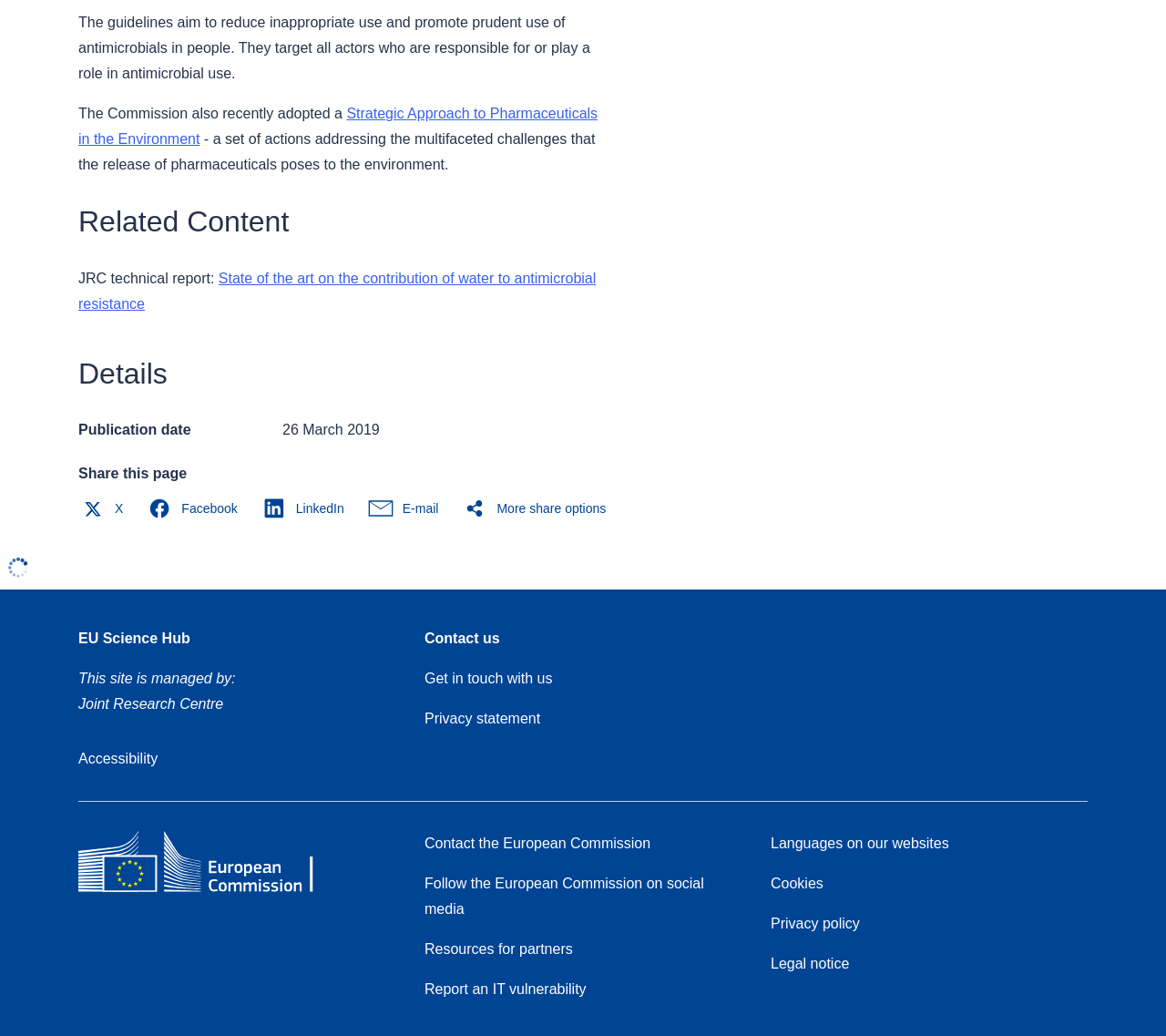Could you find the bounding box coordinates of the clickable area to complete this instruction: "Click the 'State of the art on the contribution of water to antimicrobial resistance' link"?

[0.067, 0.261, 0.511, 0.301]